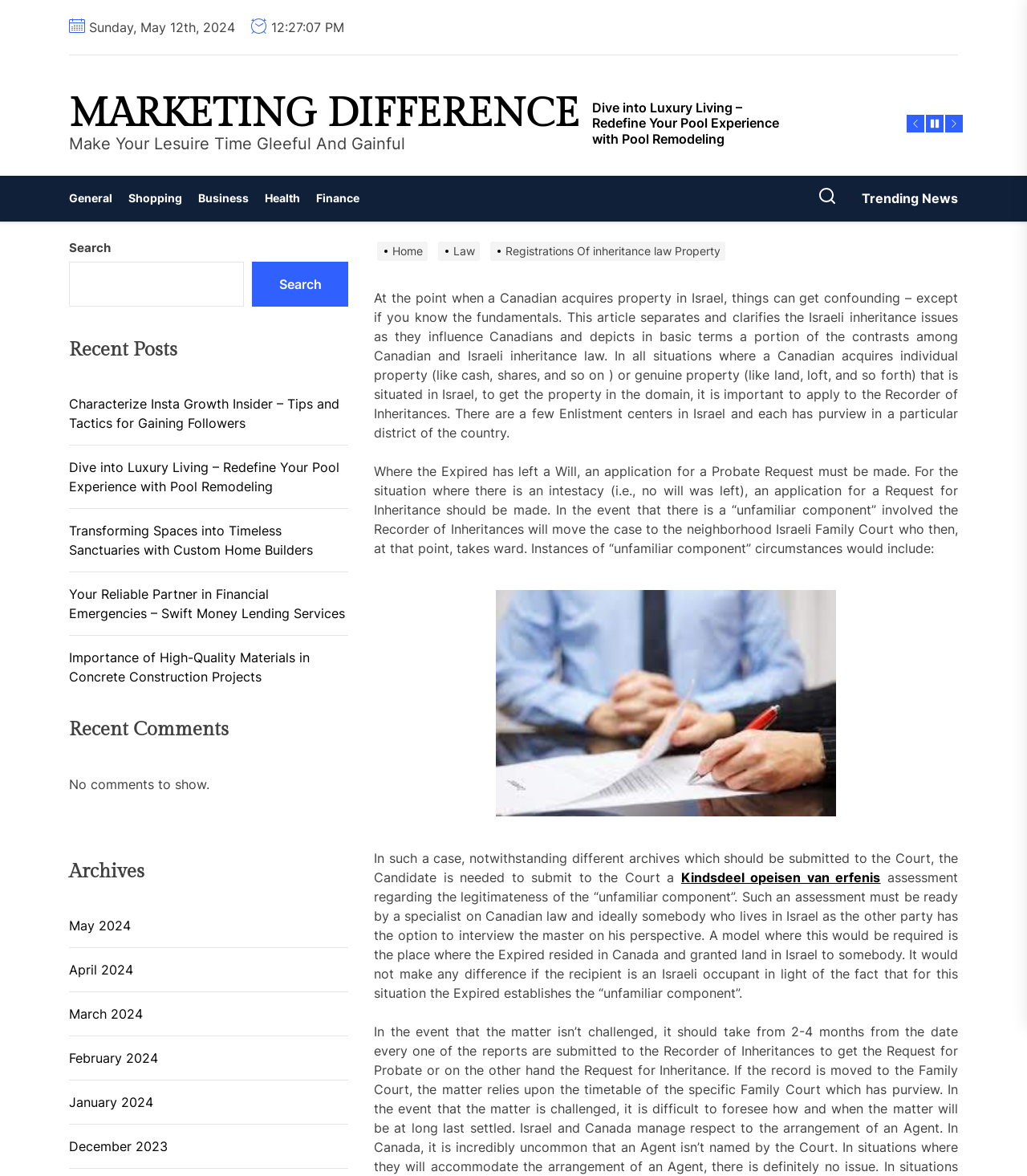Please give the bounding box coordinates of the area that should be clicked to fulfill the following instruction: "Read the 'Recent Posts'". The coordinates should be in the format of four float numbers from 0 to 1, i.e., [left, top, right, bottom].

[0.067, 0.288, 0.339, 0.308]